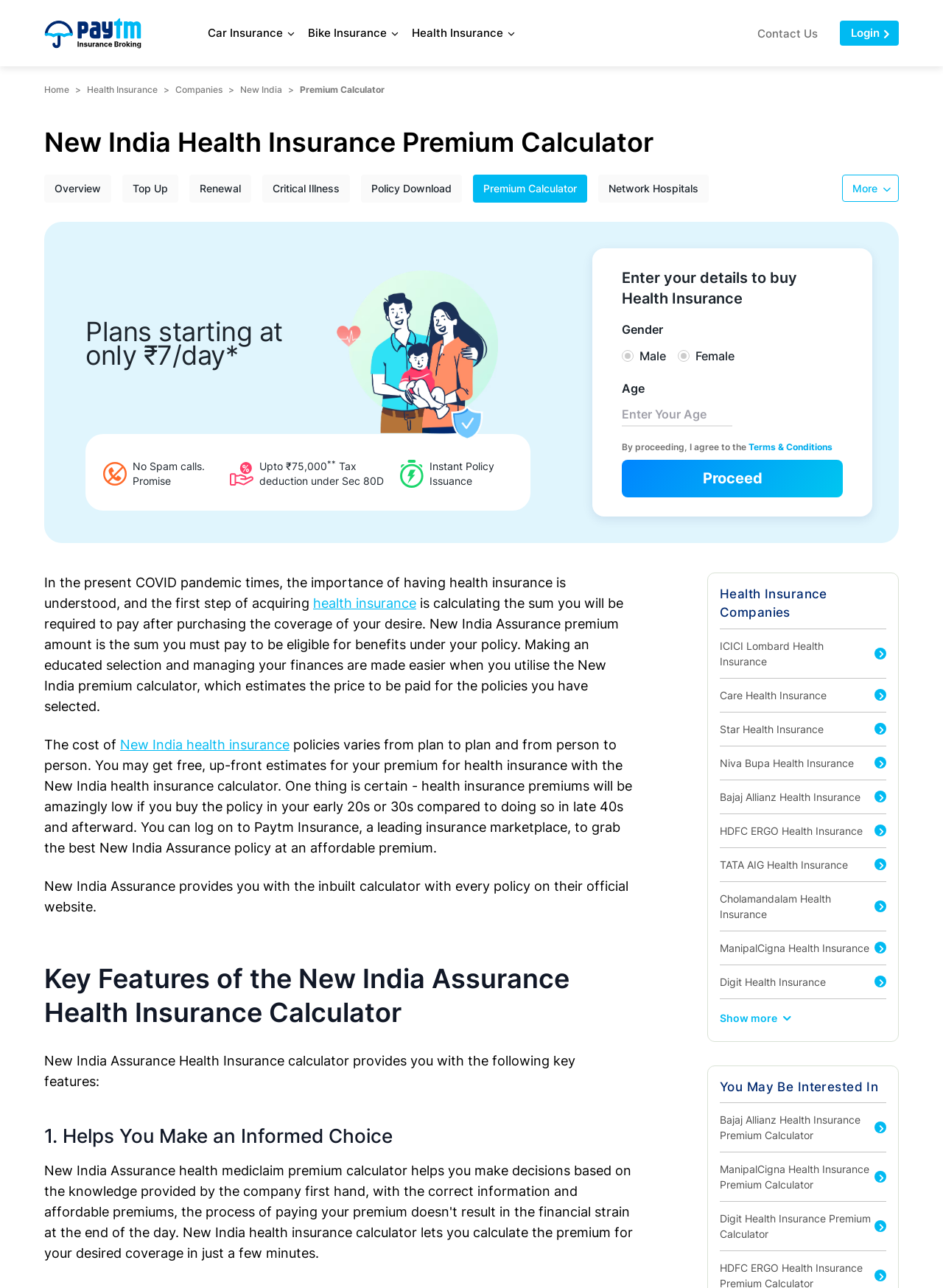Please specify the bounding box coordinates of the area that should be clicked to accomplish the following instruction: "Click on the 'Terms & Conditions' link". The coordinates should consist of four float numbers between 0 and 1, i.e., [left, top, right, bottom].

[0.794, 0.343, 0.883, 0.351]